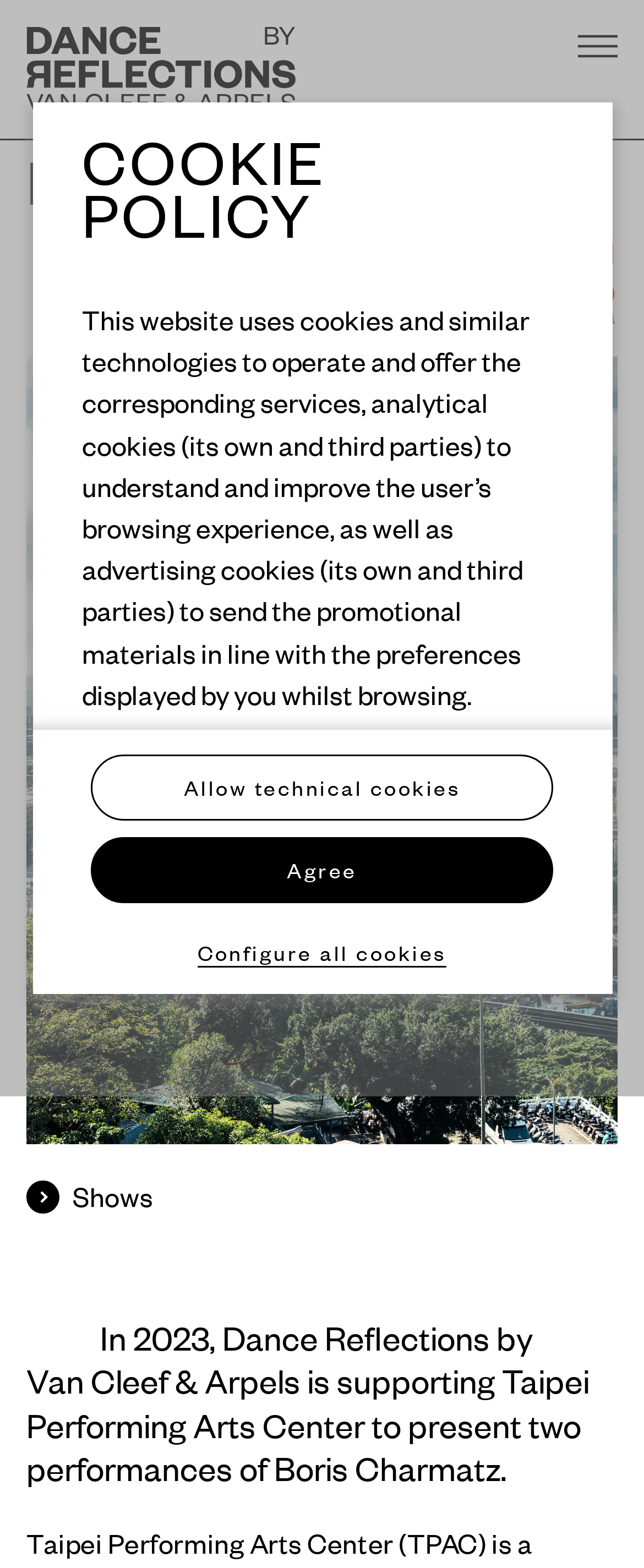Identify the bounding box coordinates for the UI element described as: "Allow technical cookies". The coordinates should be provided as four floats between 0 and 1: [left, top, right, bottom].

[0.141, 0.481, 0.859, 0.523]